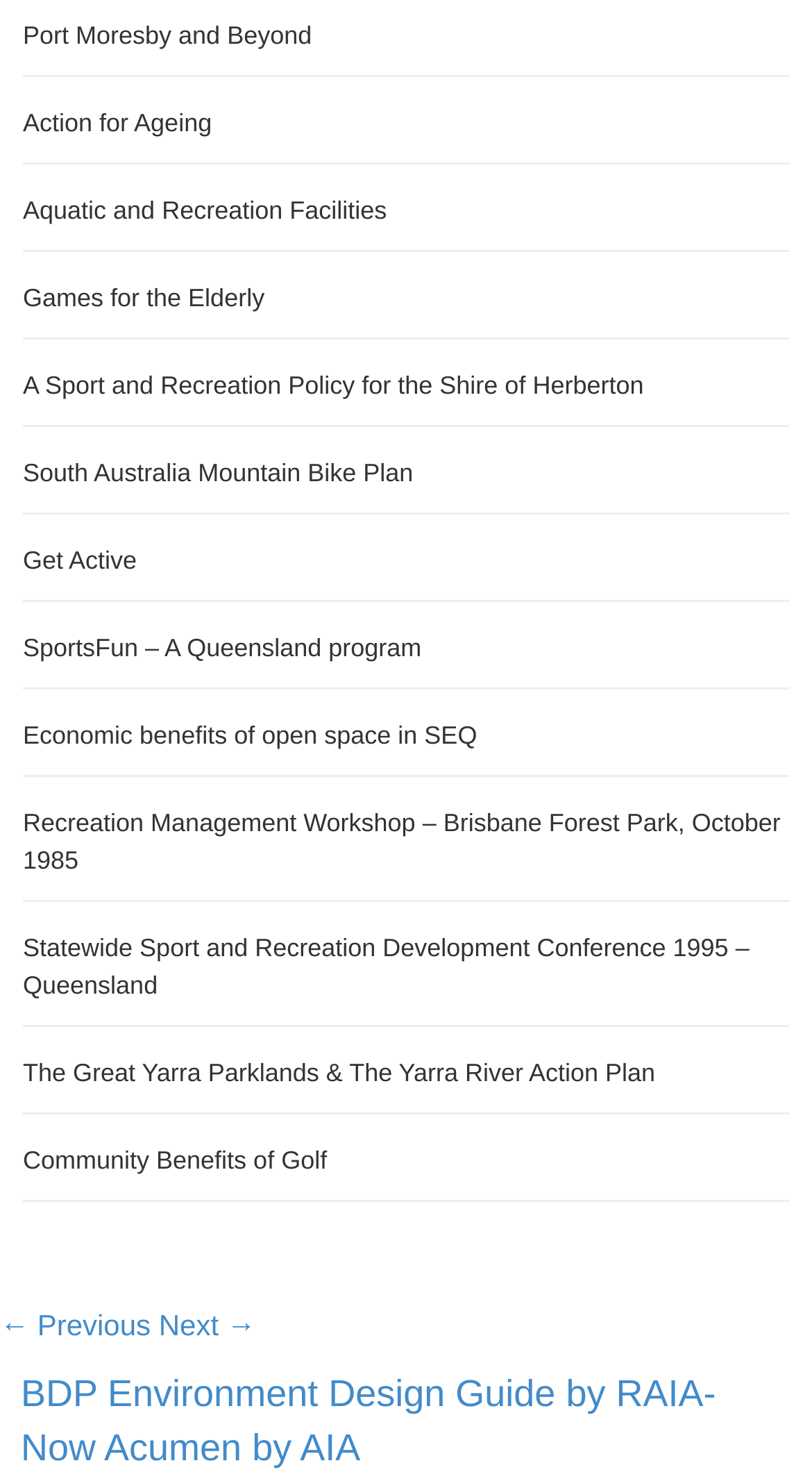Find the bounding box coordinates of the element I should click to carry out the following instruction: "Open 'BDP Environment Design Guide by RAIA- Now Acumen by AIA'".

[0.026, 0.928, 0.882, 0.993]